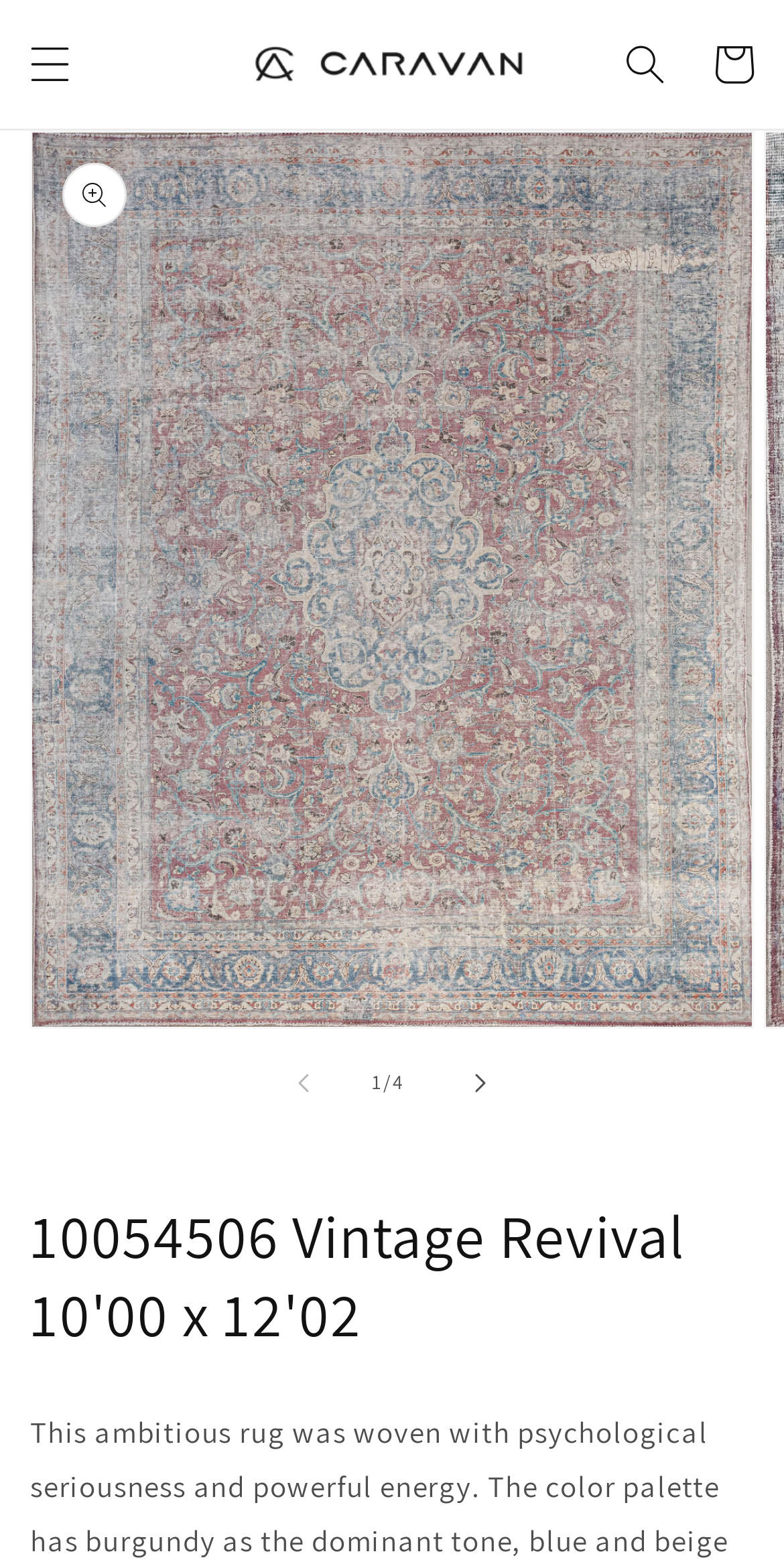What is the dominant color of the rug?
Answer the question with a thorough and detailed explanation.

The dominant color of the rug can be found in the image description 'This ambitious rug was woven with psychological seriousness and powerful energy. The color palette has burgundy as the dominant tone...'. This description is associated with the image element located in the 'Gallery Viewer' region.